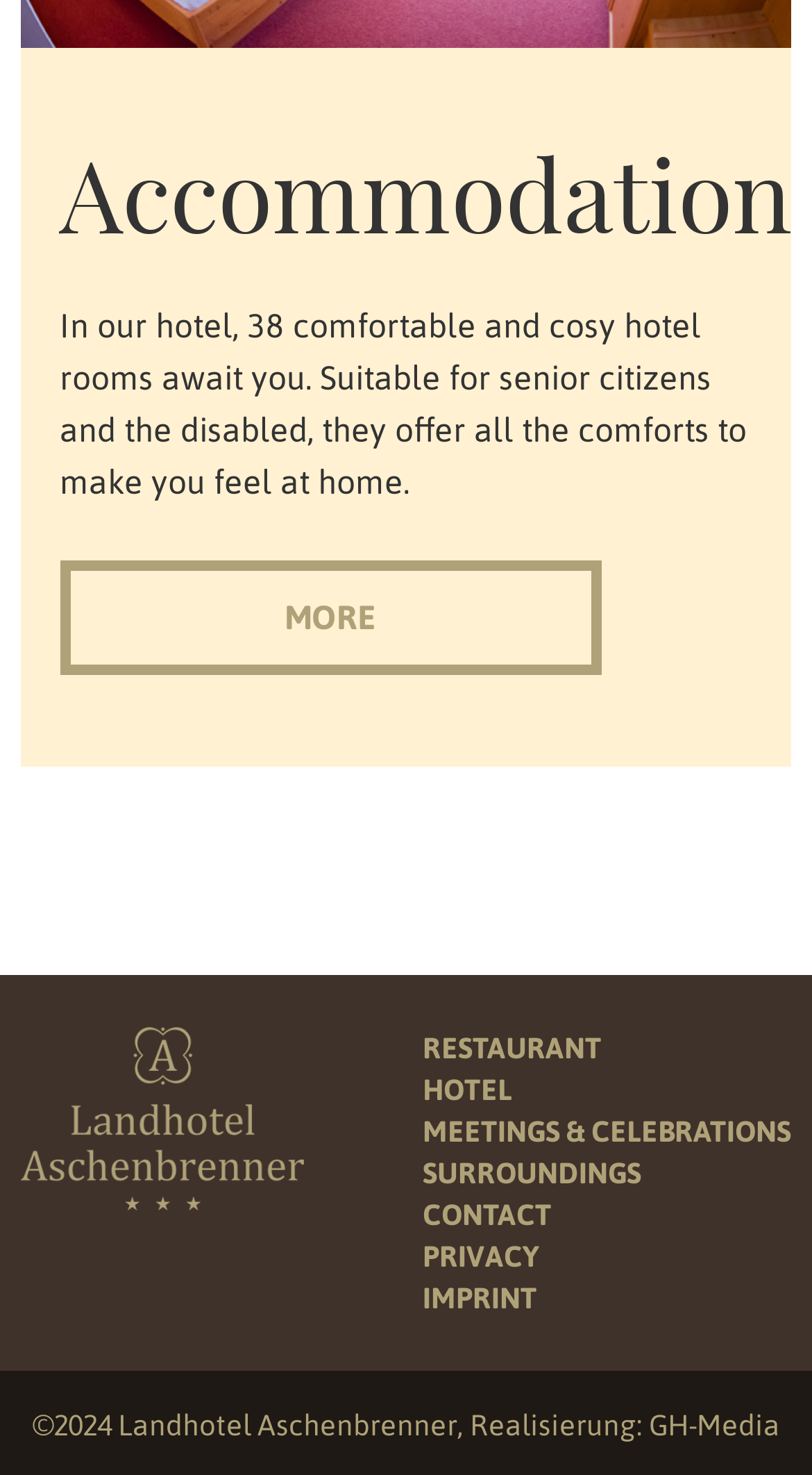What are the different sections of the website?
Please use the image to deliver a detailed and complete answer.

The webpage has a navigation section with links to different parts of the website, including Restaurant, Hotel, Meetings & Celebrations, Surroundings, Contact, Privacy, and Imprint, indicating that these are the different sections of the website.